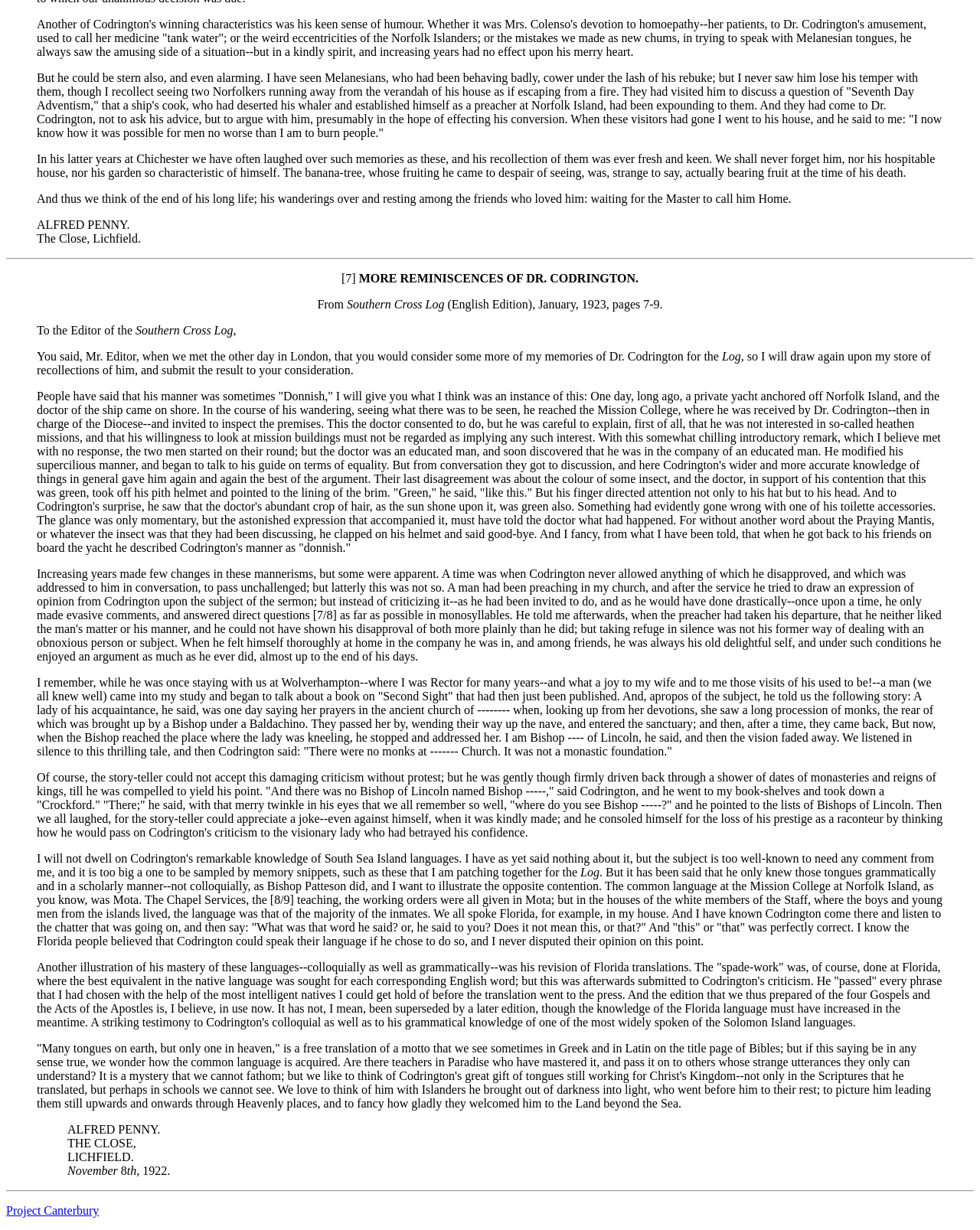Kindly respond to the following question with a single word or a brief phrase: 
What is the title of the publication mentioned in the article?

Southern Cross Log